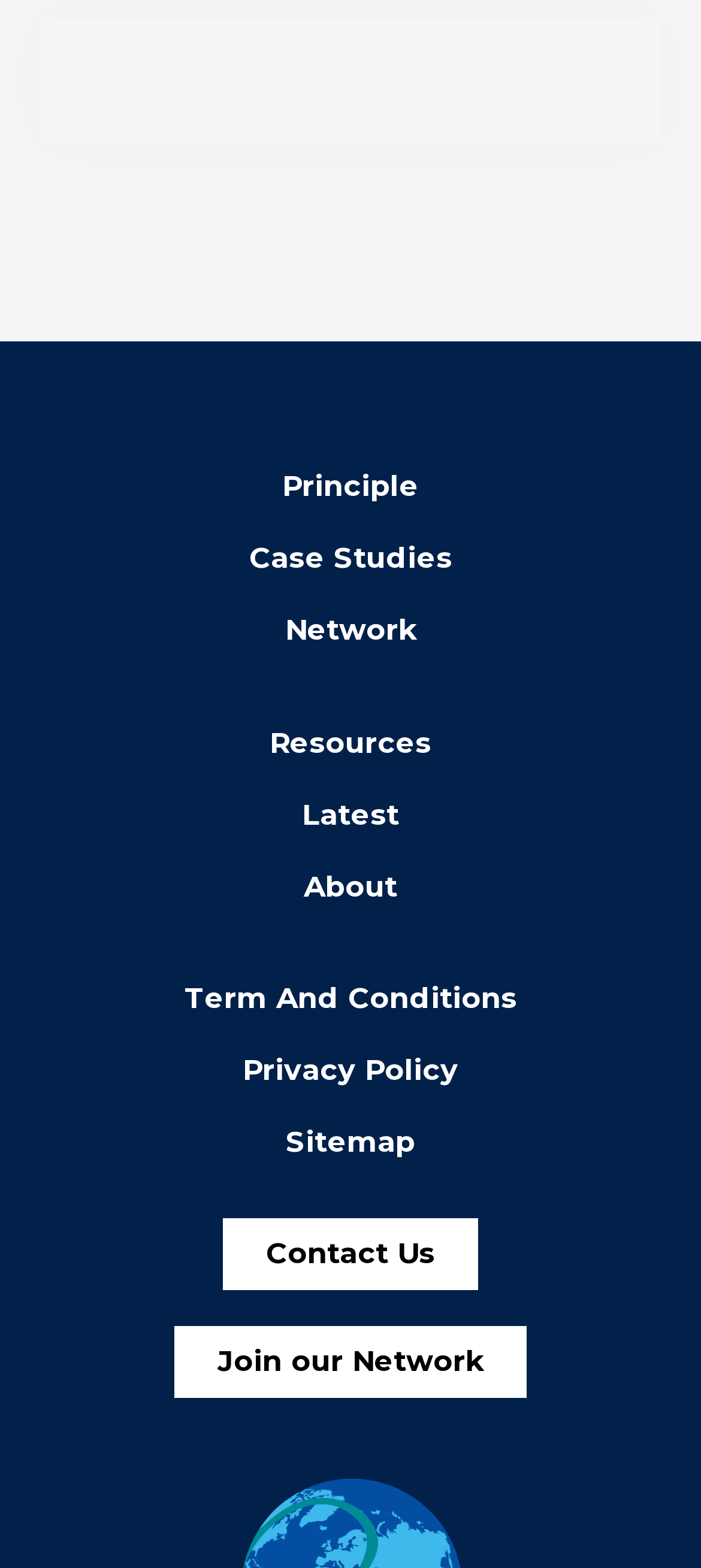Can you specify the bounding box coordinates of the area that needs to be clicked to fulfill the following instruction: "Explore the network"?

[0.051, 0.39, 0.949, 0.415]